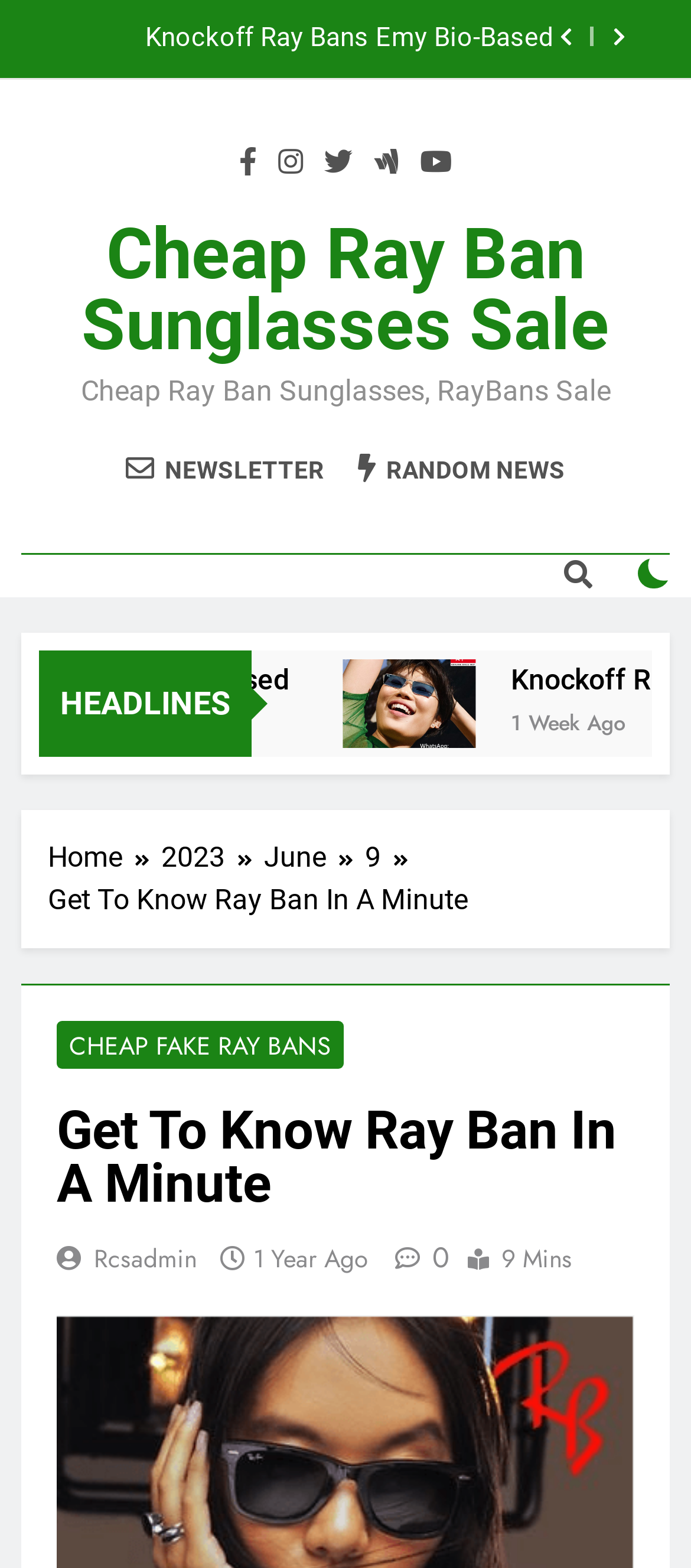Provide the bounding box coordinates of the area you need to click to execute the following instruction: "Browse cheap fake Ray Bans".

[0.118, 0.136, 0.882, 0.234]